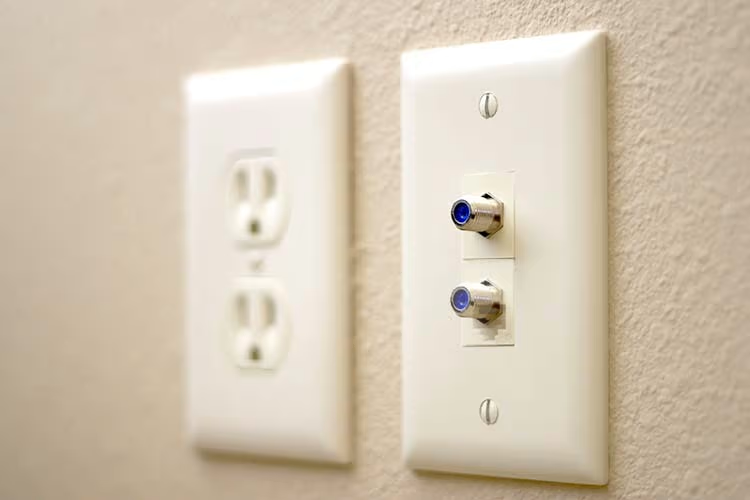Generate an elaborate description of what you see in the image.

The image depicts a close-up view of two coaxial outlets installed on a light-colored wall, highlighting the importance of babyproofing in a home with young children. On the right, two coaxial ports, designed for cable television connections, are visible, each mounted onto a white wall plate. The left side features a standard electrical outlet, emphasizing the variety of wall-mounted connections present in a typical household. This visual serves as a reminder of the safety concerns associated with exposed outlets and the need to secure them to protect curious toddlers from potential hazards. The surrounding environment is neutral, creating a focus on the outlets and their implications for child safety.